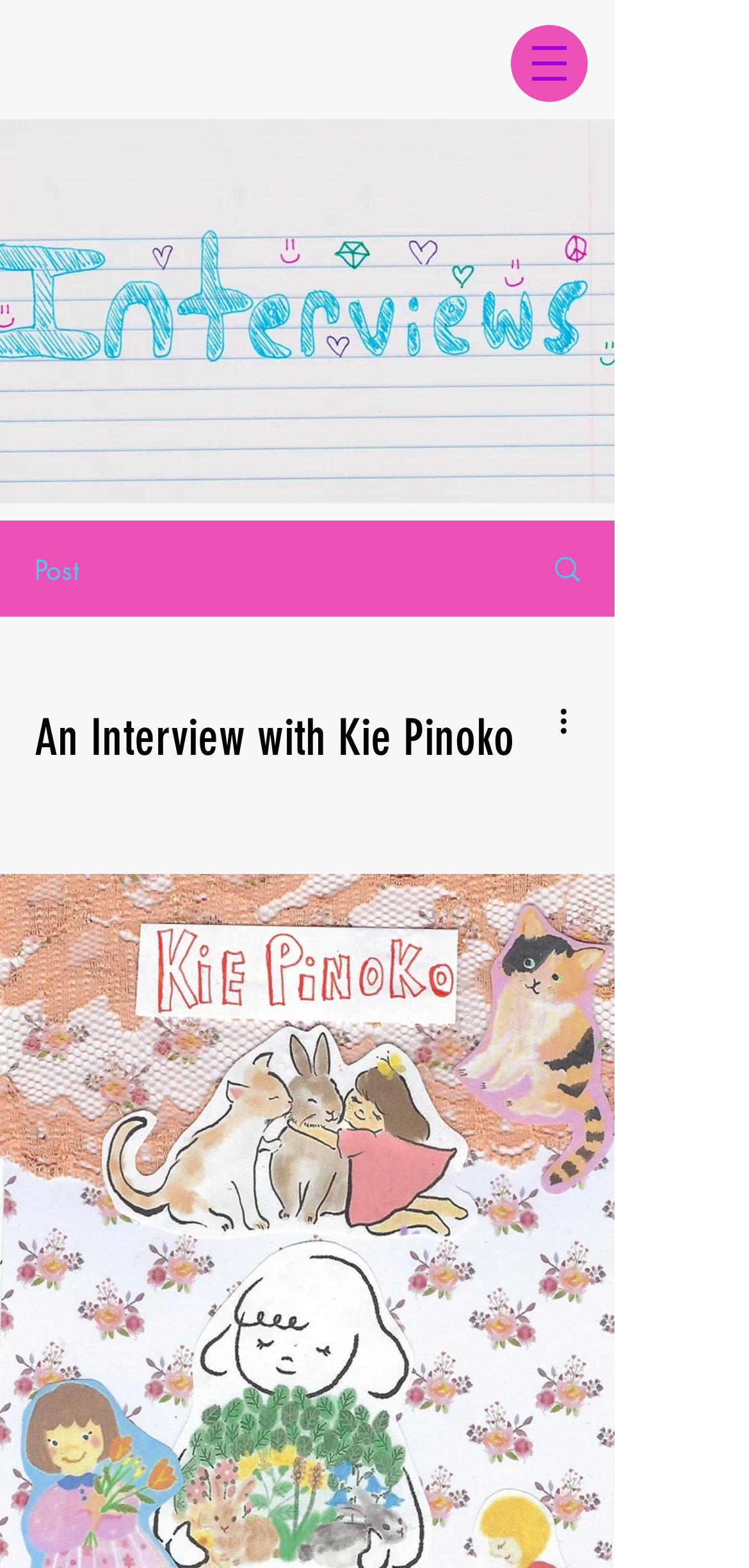Identify the bounding box coordinates for the UI element described by the following text: "Search". Provide the coordinates as four float numbers between 0 and 1, in the format [left, top, right, bottom].

[0.695, 0.333, 0.818, 0.392]